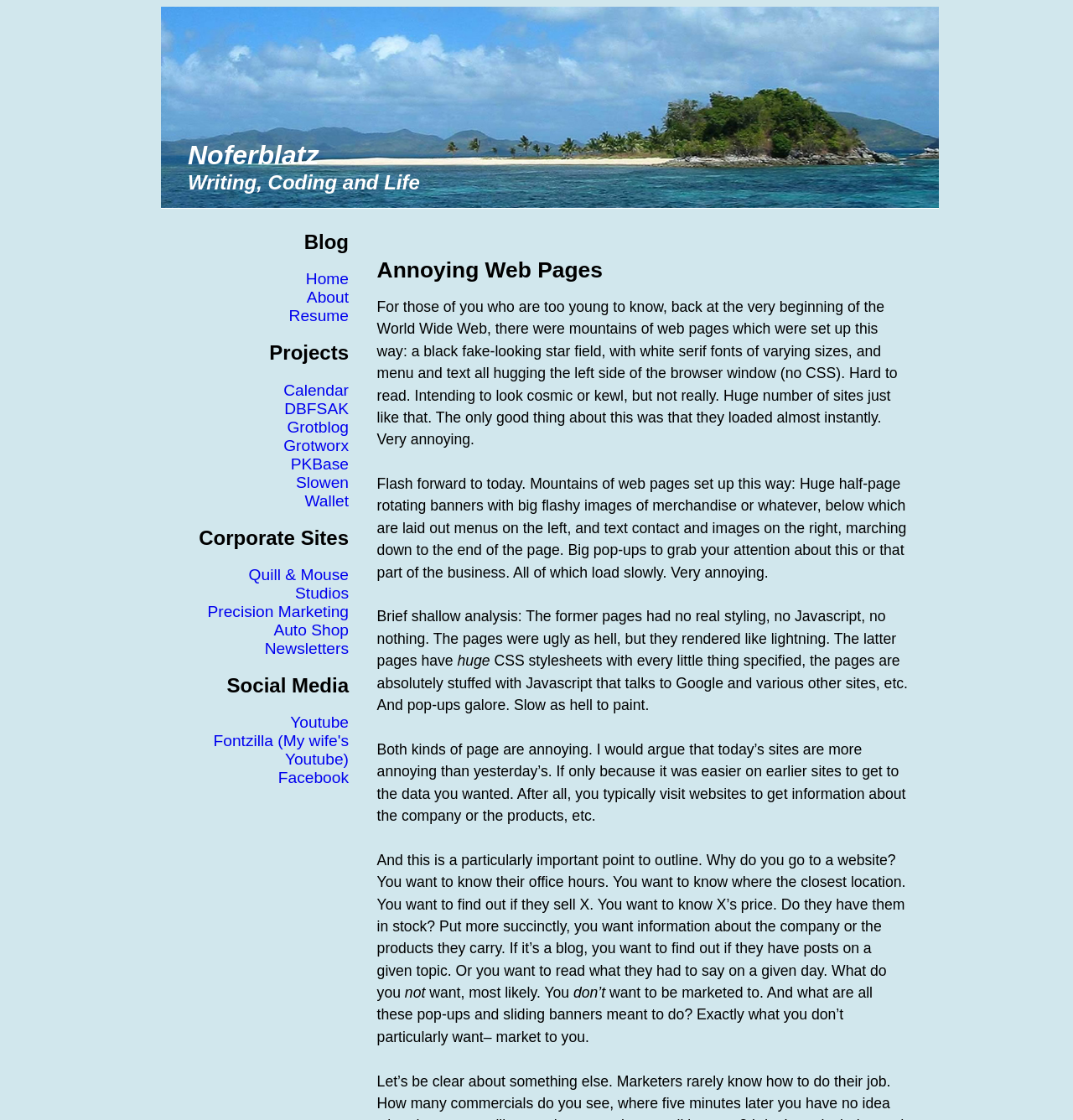What is the title of the blog? Using the information from the screenshot, answer with a single word or phrase.

Writing, Coding and Life